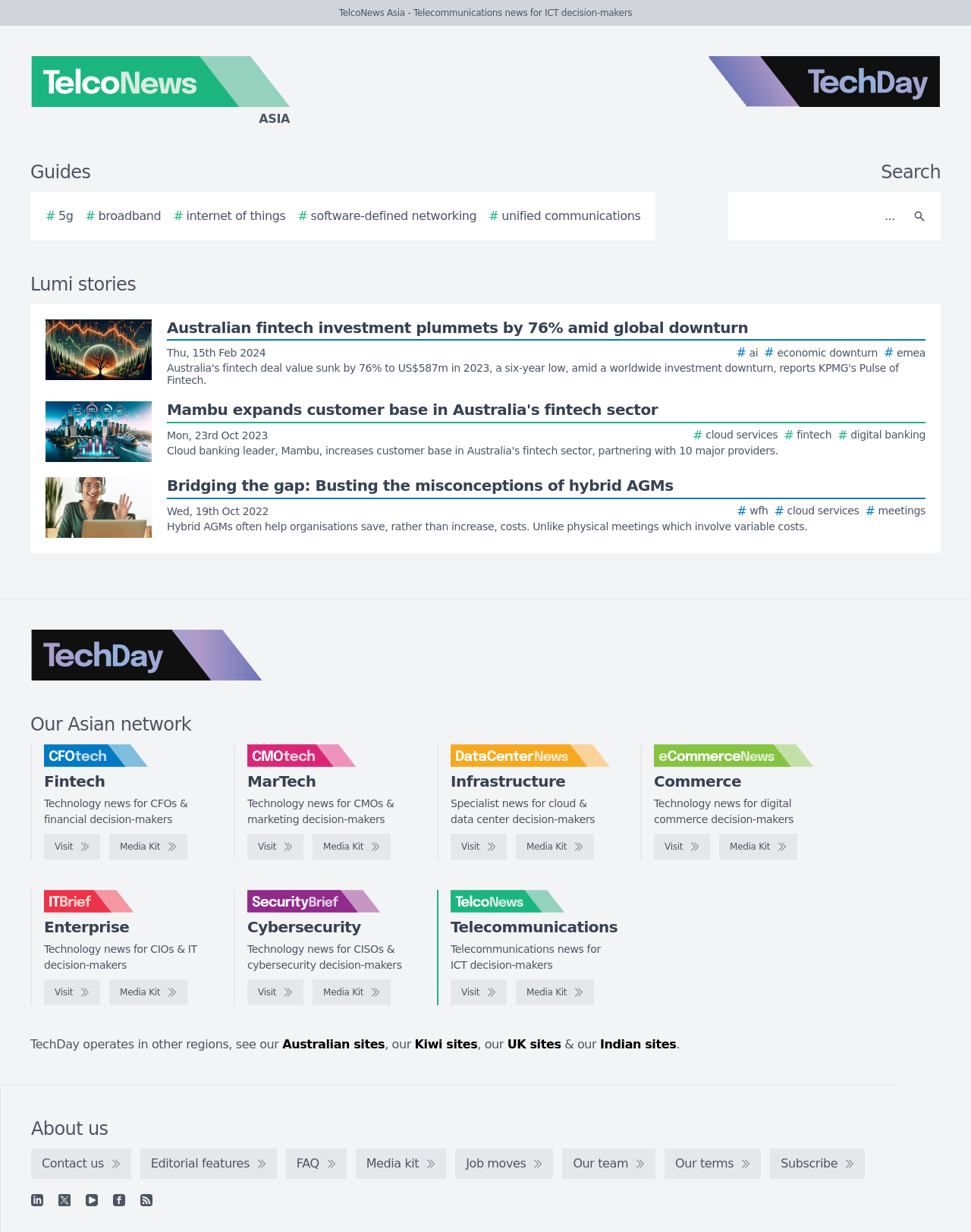Locate the bounding box coordinates of the element that should be clicked to execute the following instruction: "Read the story about Australian fintech investment".

[0.047, 0.259, 0.953, 0.314]